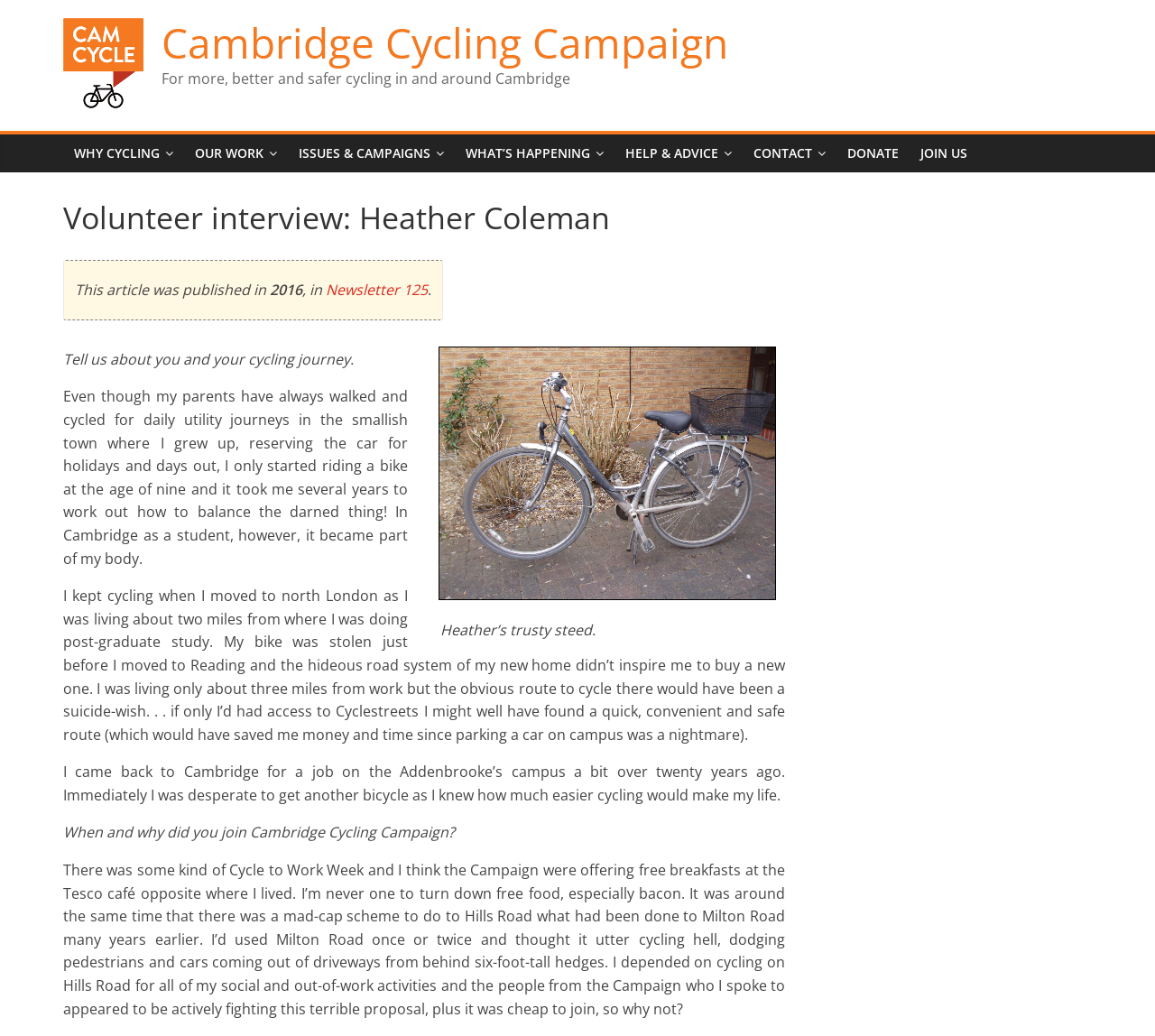Please answer the following query using a single word or phrase: 
What is the location where Heather lived when she was a student?

Cambridge